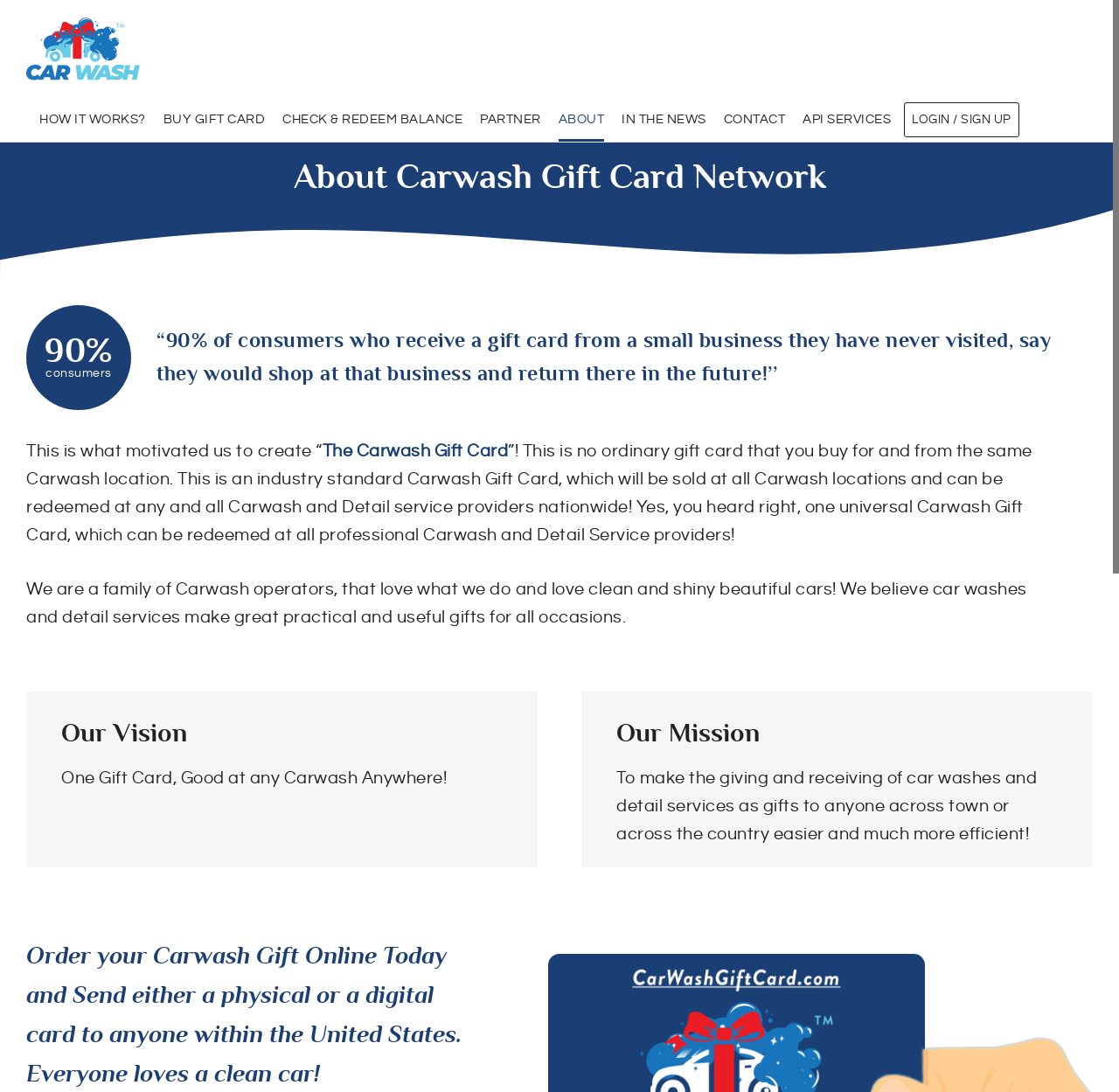Identify the bounding box coordinates of the section that should be clicked to achieve the task described: "Visit the home page".

None